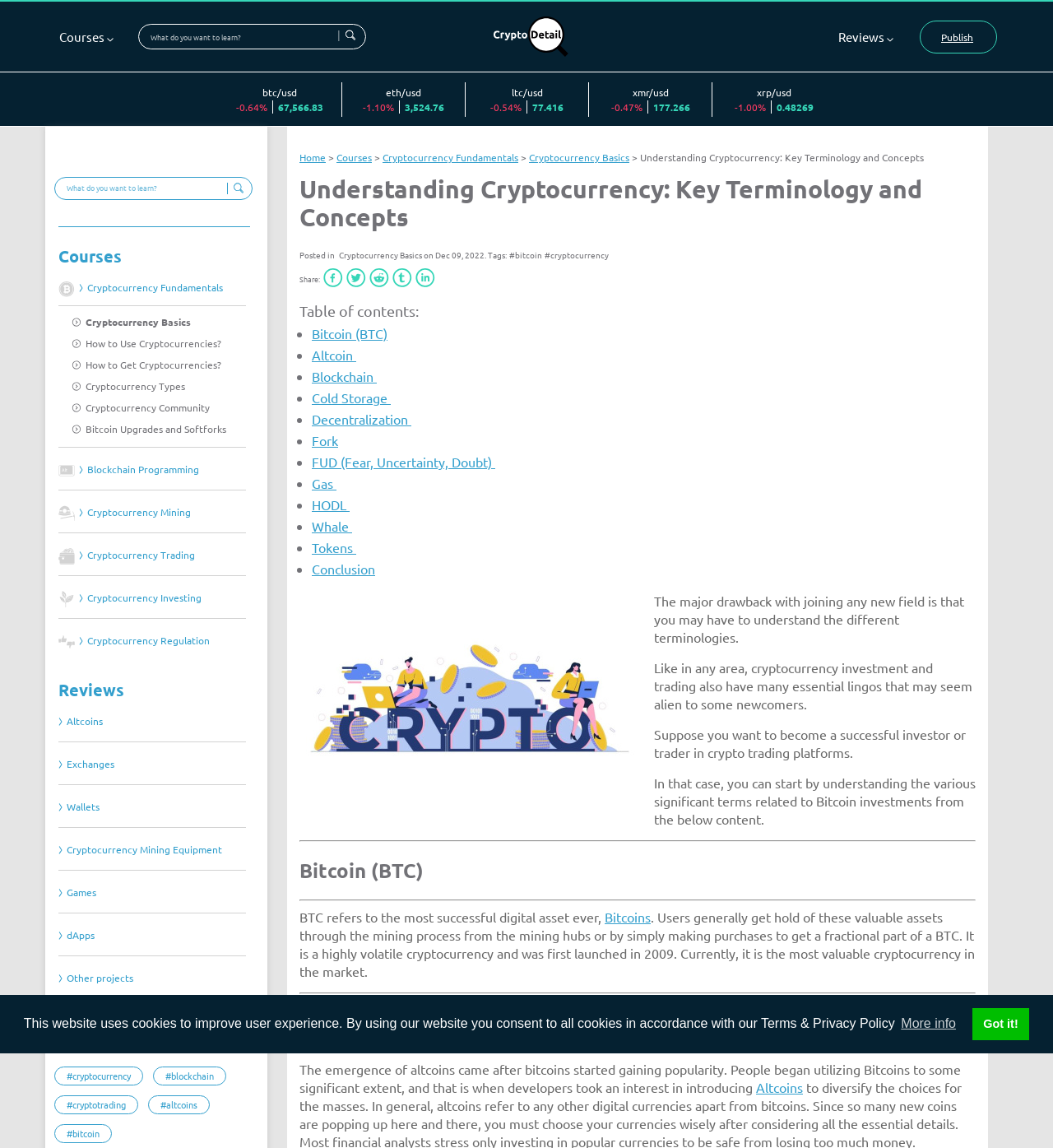Find the bounding box coordinates of the clickable element required to execute the following instruction: "Search for a term". Provide the coordinates as four float numbers between 0 and 1, i.e., [left, top, right, bottom].

[0.141, 0.027, 0.32, 0.038]